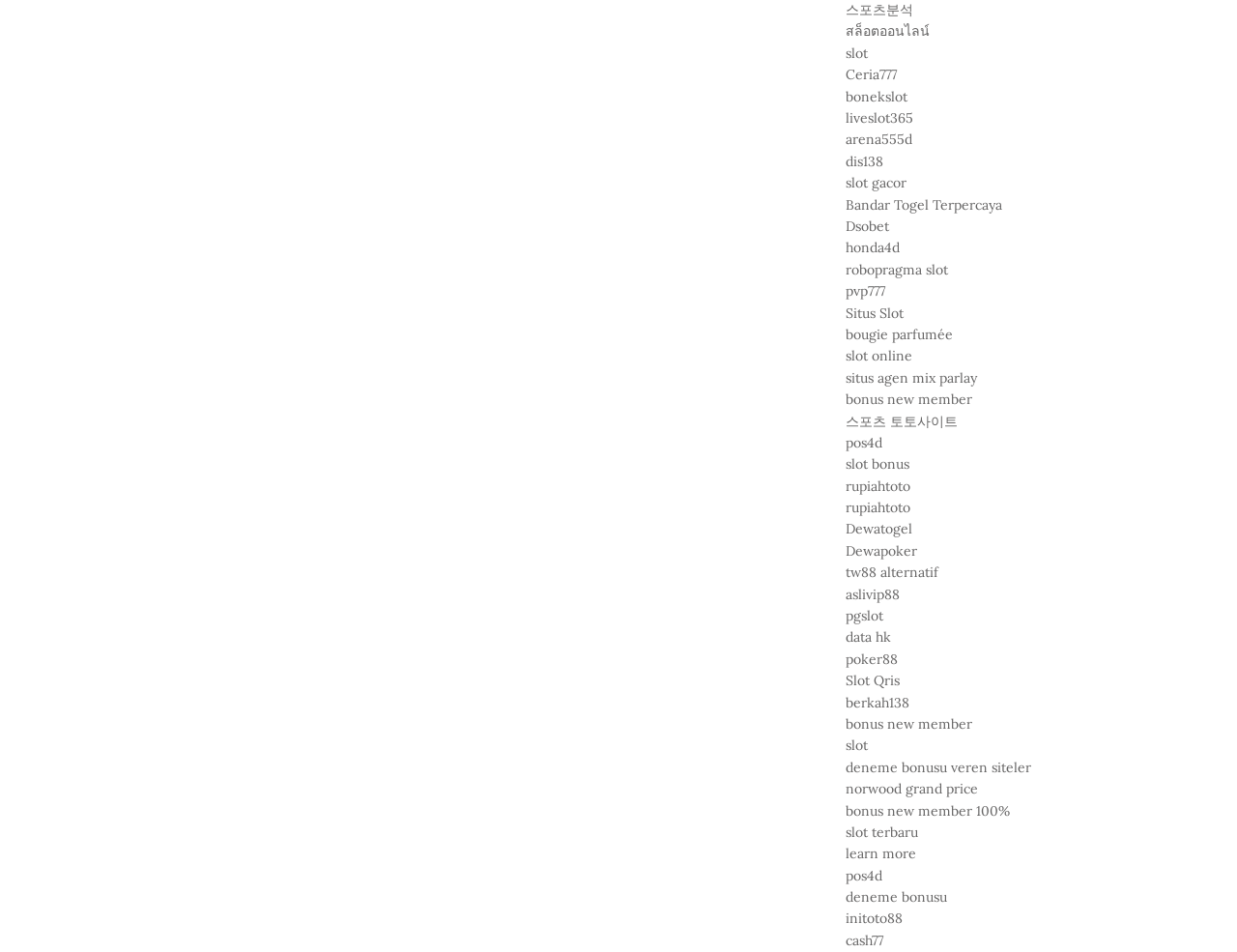How many links are there on the webpage?
Refer to the image and respond with a one-word or short-phrase answer.

58